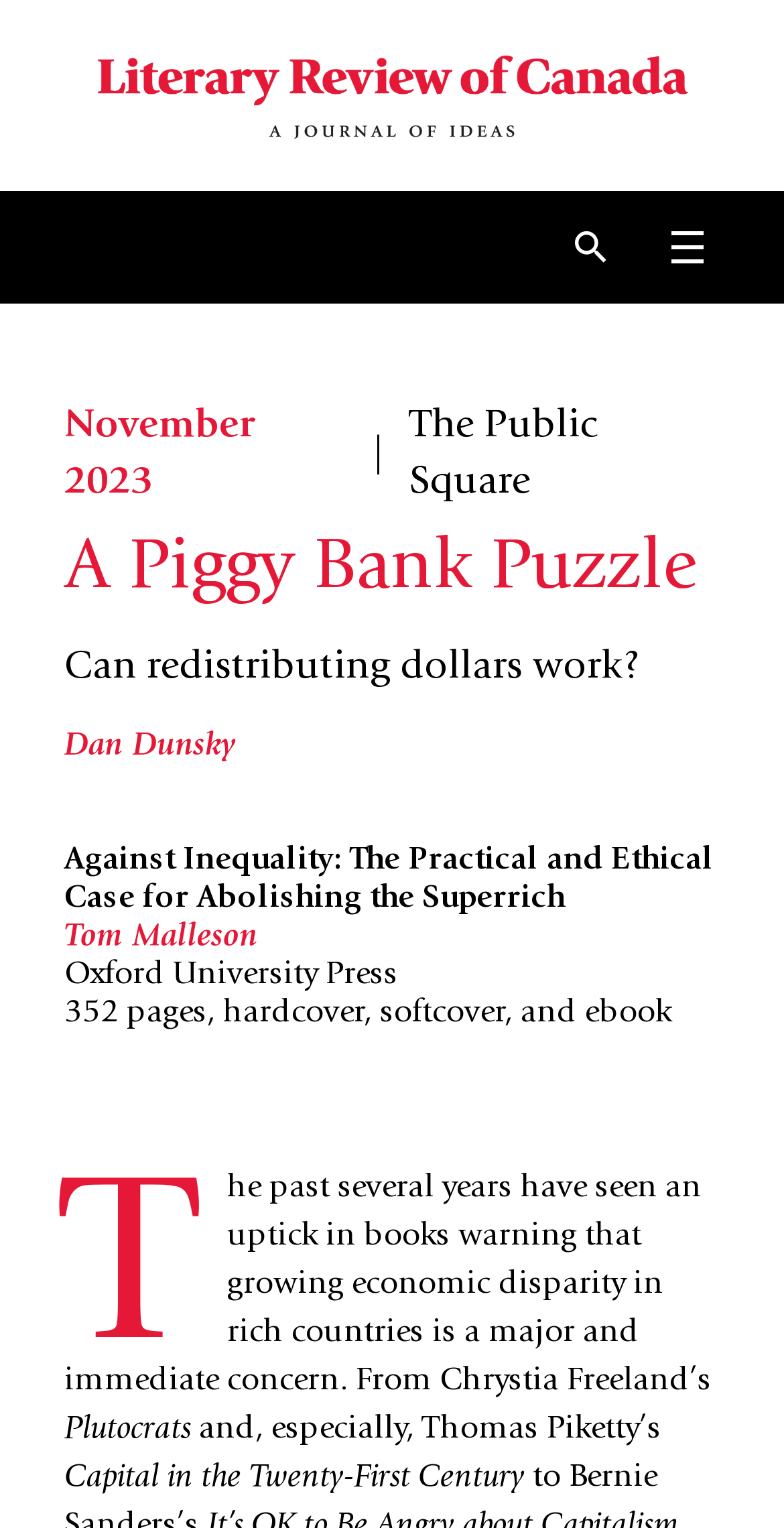Based on the element description "alt="Literary Review of Canada logo"", predict the bounding box coordinates of the UI element.

[0.0, 0.032, 1.0, 0.094]